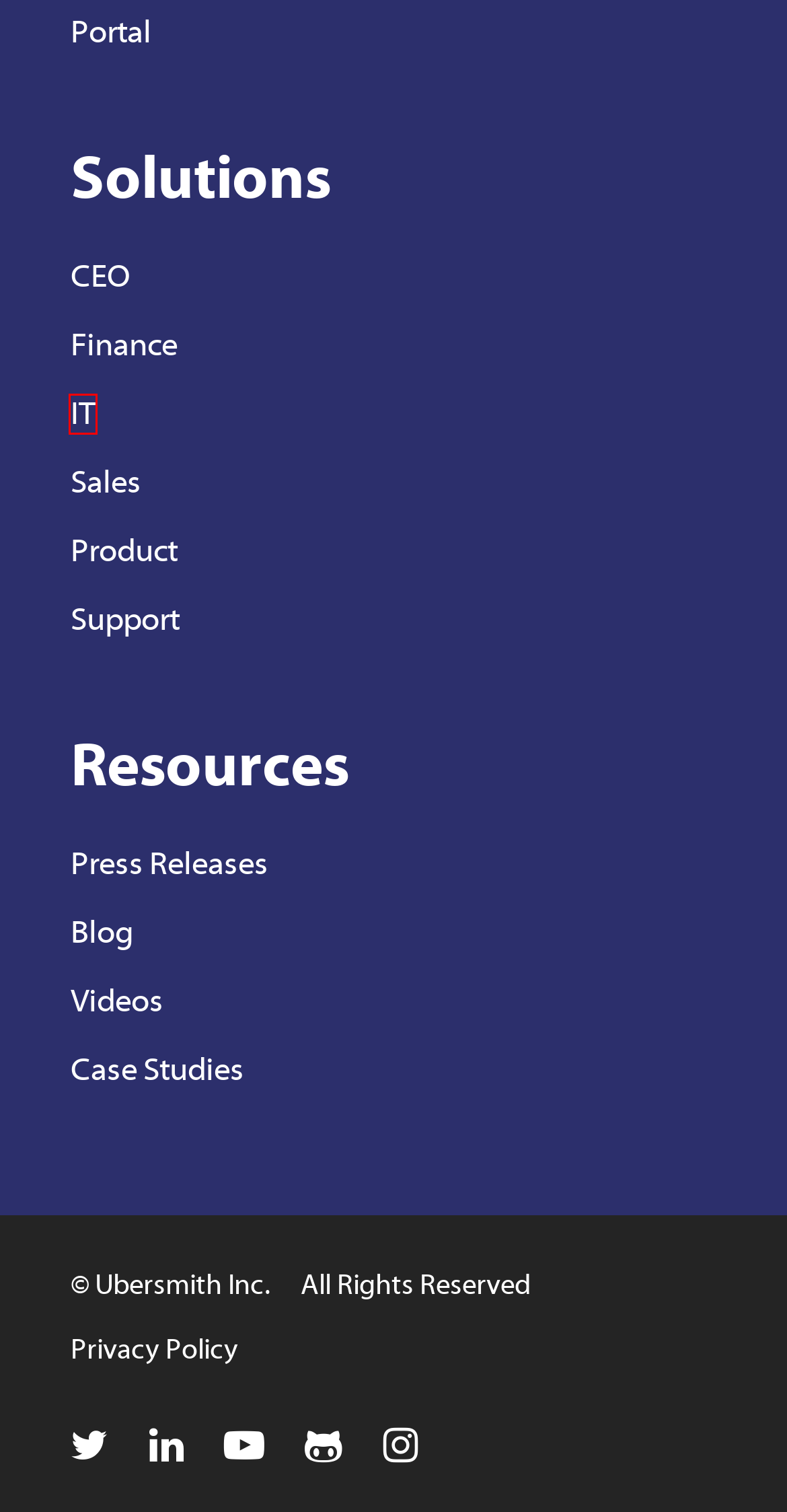Take a look at the provided webpage screenshot featuring a red bounding box around an element. Select the most appropriate webpage description for the page that loads after clicking on the element inside the red bounding box. Here are the candidates:
A. IT solutions | Ubersmith
B. Case Studies | Ubersmith
C. Support - By-role | Ubersmith
D. Finance | Ubersmith
E. Sales | Ubersmith
F. Portal | Ubersmith
G. Press Releases | Ubersmith
H. Blog | Ubersmith

A